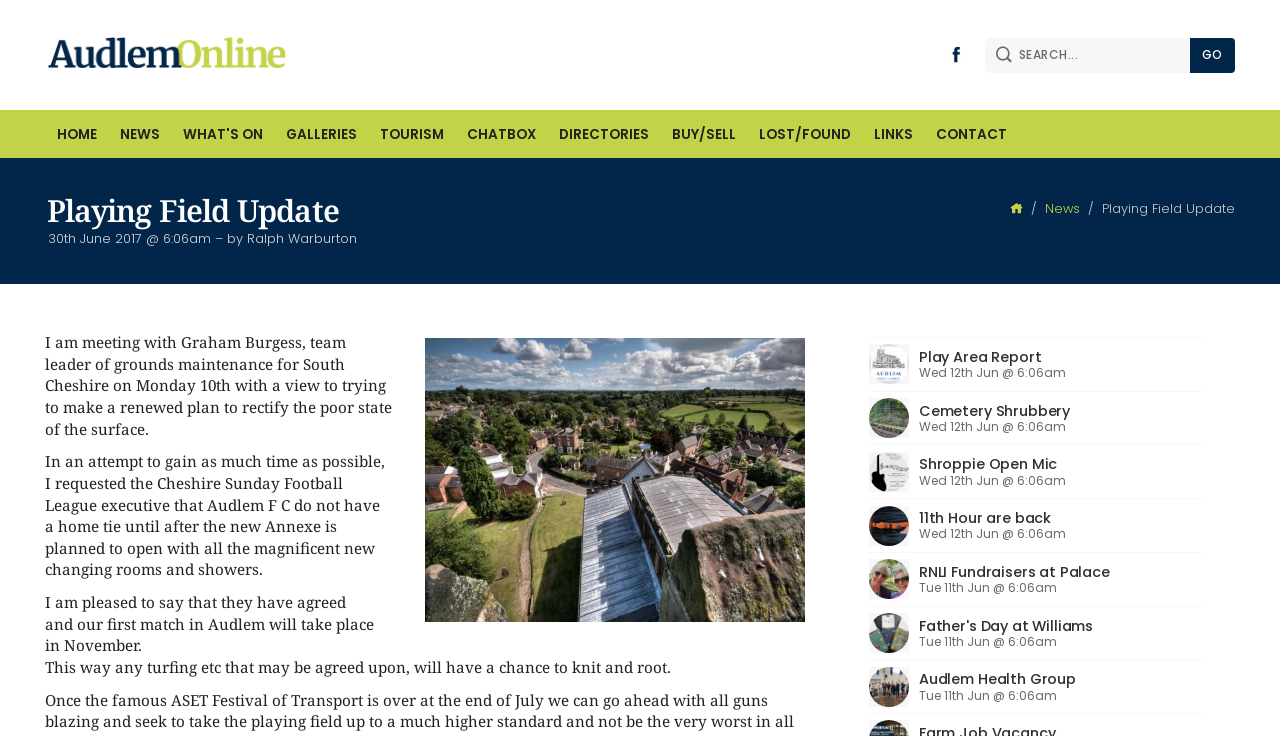Show the bounding box coordinates of the element that should be clicked to complete the task: "Search for something".

[0.777, 0.051, 0.93, 0.099]